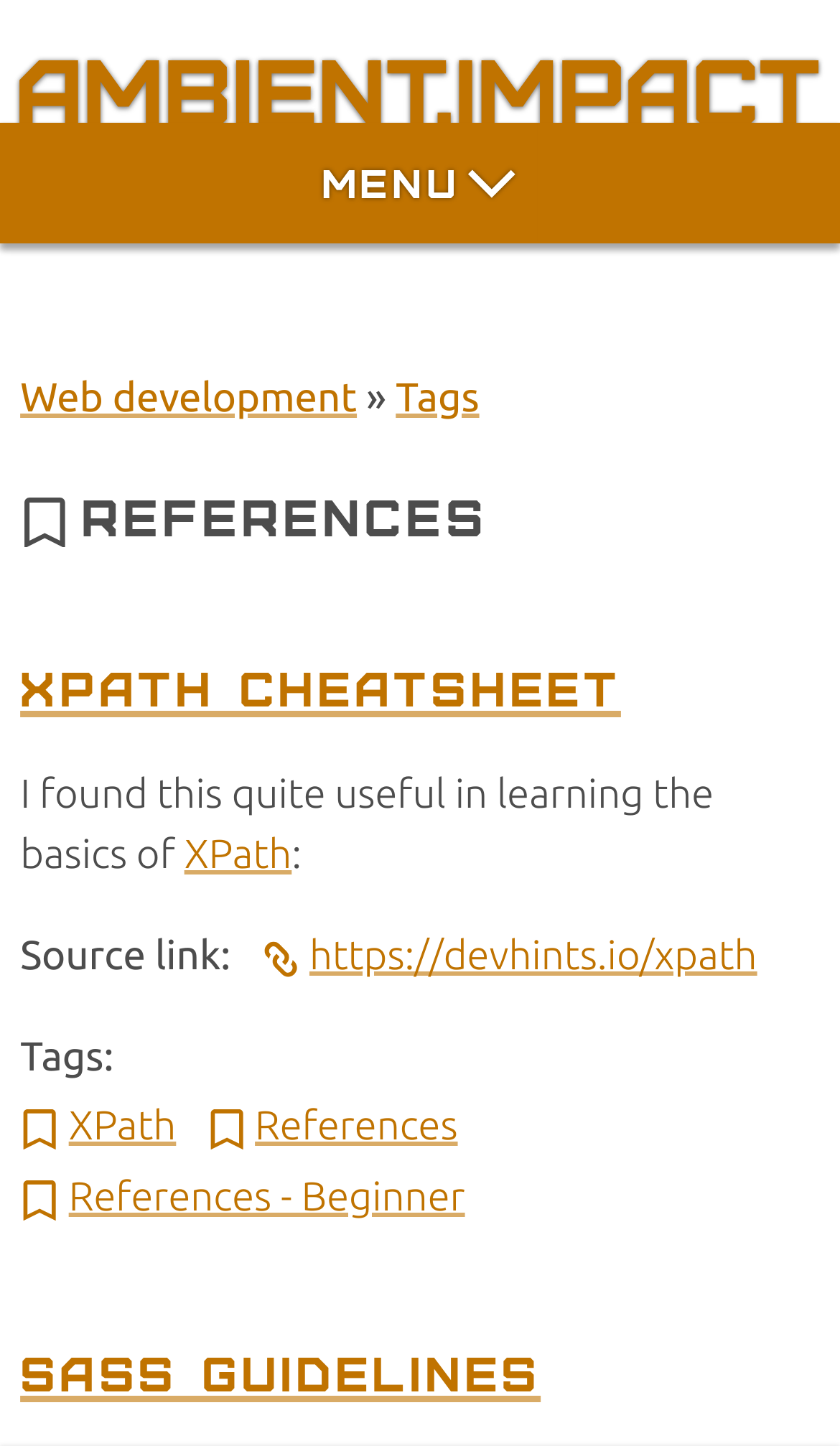Find the bounding box coordinates of the clickable area that will achieve the following instruction: "Visit 'https://devhints.io/xpath'".

[0.311, 0.644, 0.901, 0.676]